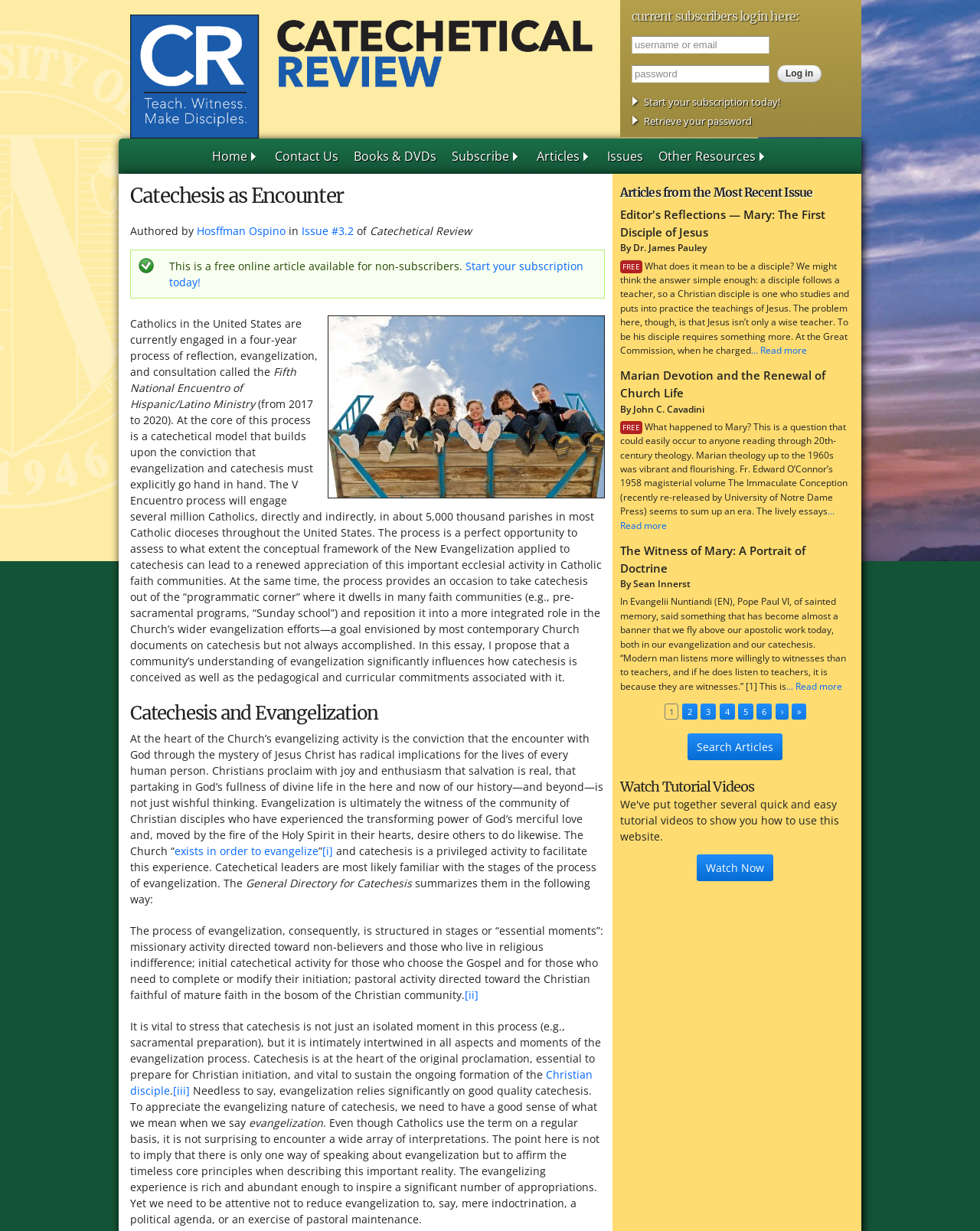Create an elaborate caption that covers all aspects of the webpage.

The webpage is titled "Catechesis as Encounter | Catechetical Review" and appears to be a online publication focused on catechesis and evangelization. At the top of the page, there is a link to "Skip to main content" and a logo with the title of the publication. Below the logo, there is a login section for current subscribers, with fields for username or email and password, as well as links to start a subscription, retrieve a password, and login.

The main content of the page is divided into several sections. The first section is an article titled "Catechesis as Encounter" with a heading and several paragraphs of text. The article discusses the relationship between catechesis and evangelization, and how they are intertwined in the process of evangelization. There is also an image of a family sitting together.

Below the article, there is a section titled "Articles from the Most Recent Issue" with several article summaries. Each summary includes the title of the article, the author, and a brief description of the article. There are also links to read more of each article.

To the right of the article summaries, there is a section with links to pages 2-6, as well as a search function for searching articles. Below this section, there is a heading "Watch Tutorial Videos" with a link to watch now.

At the top of the page, there is also a navigation menu with links to "Home", "Contact Us", "Books & DVDs", "Subscribe", "Articles", "Issues", and "Other Resources".